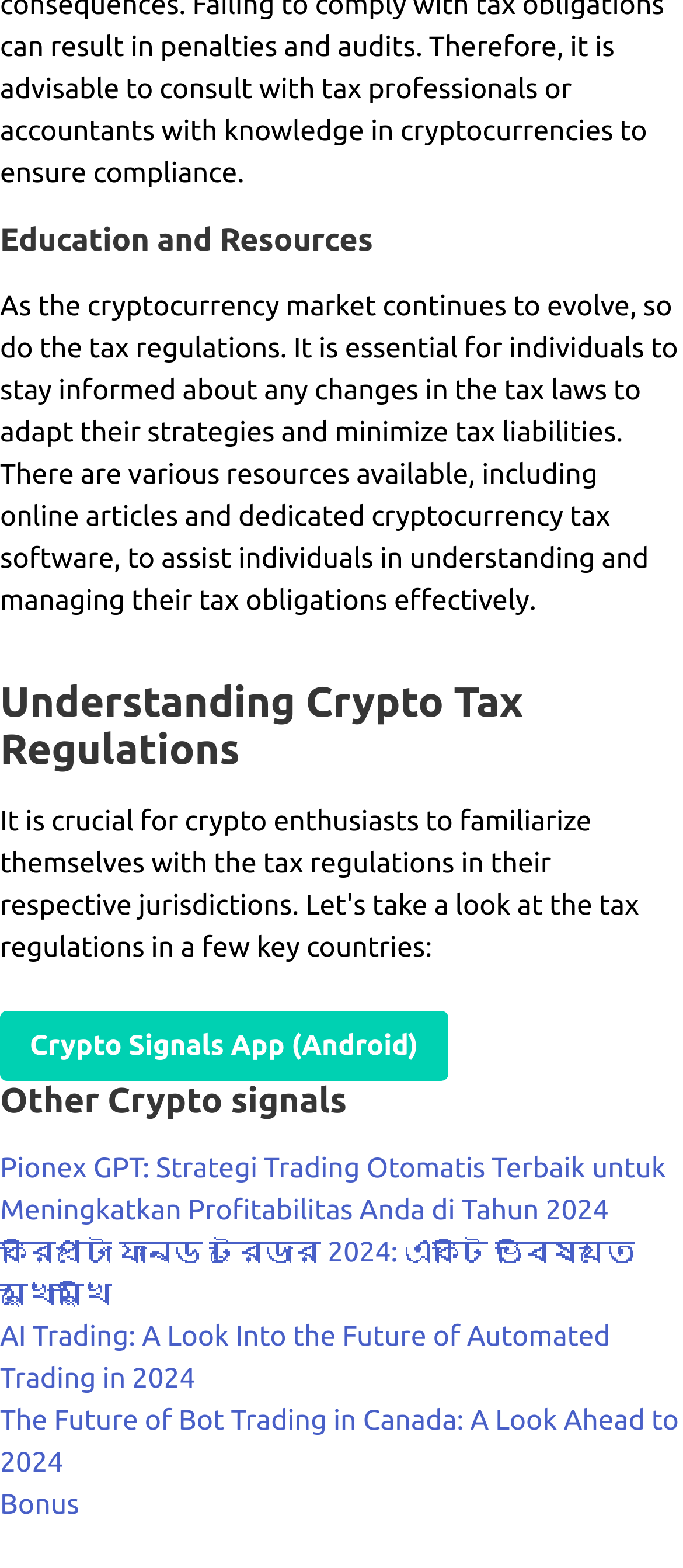What is the last link provided on the webpage?
Look at the image and respond with a one-word or short phrase answer.

Bonus